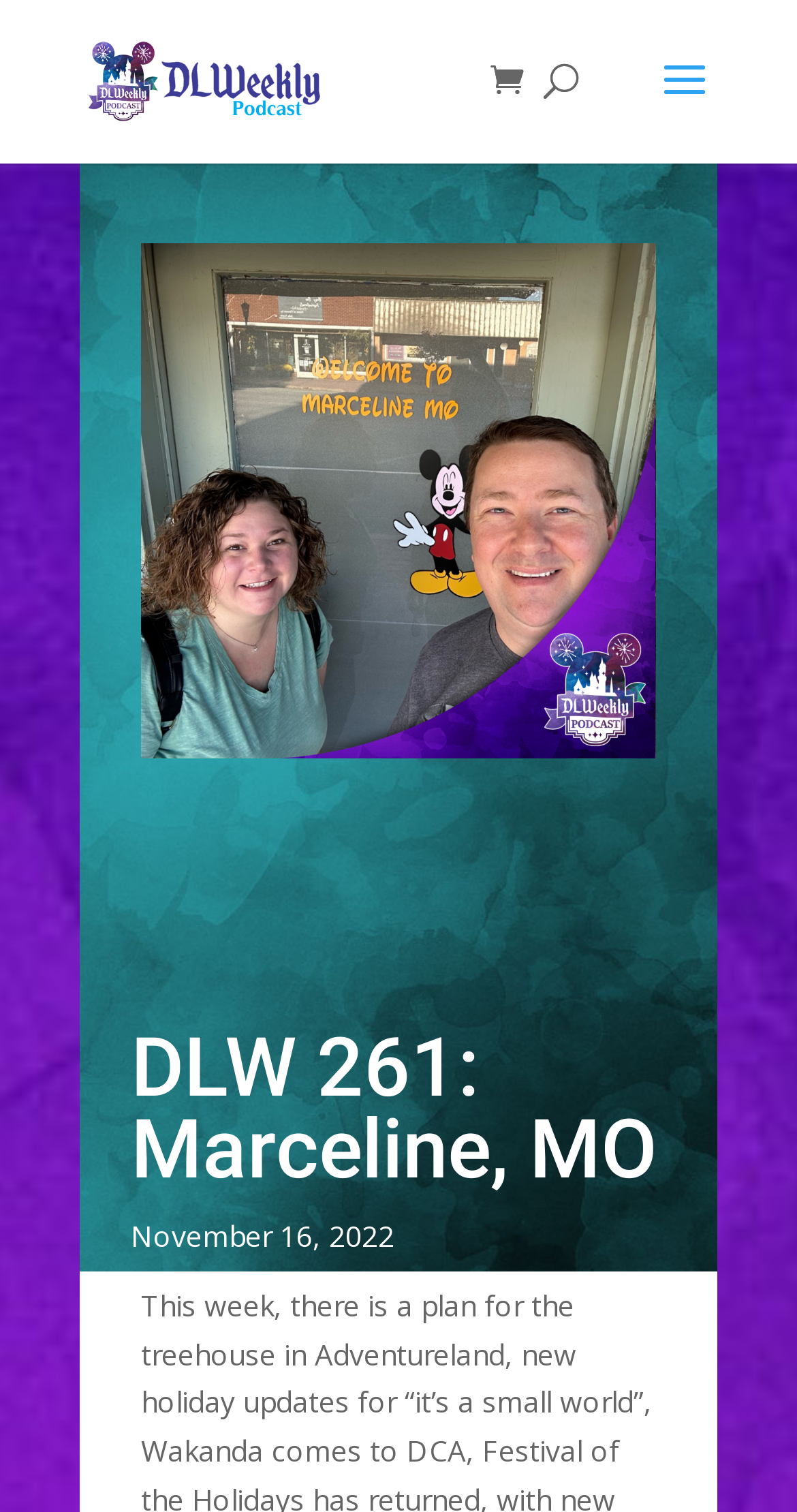Find the bounding box coordinates of the UI element according to this description: "alt="DLWeekly Podcast"".

[0.11, 0.039, 0.411, 0.065]